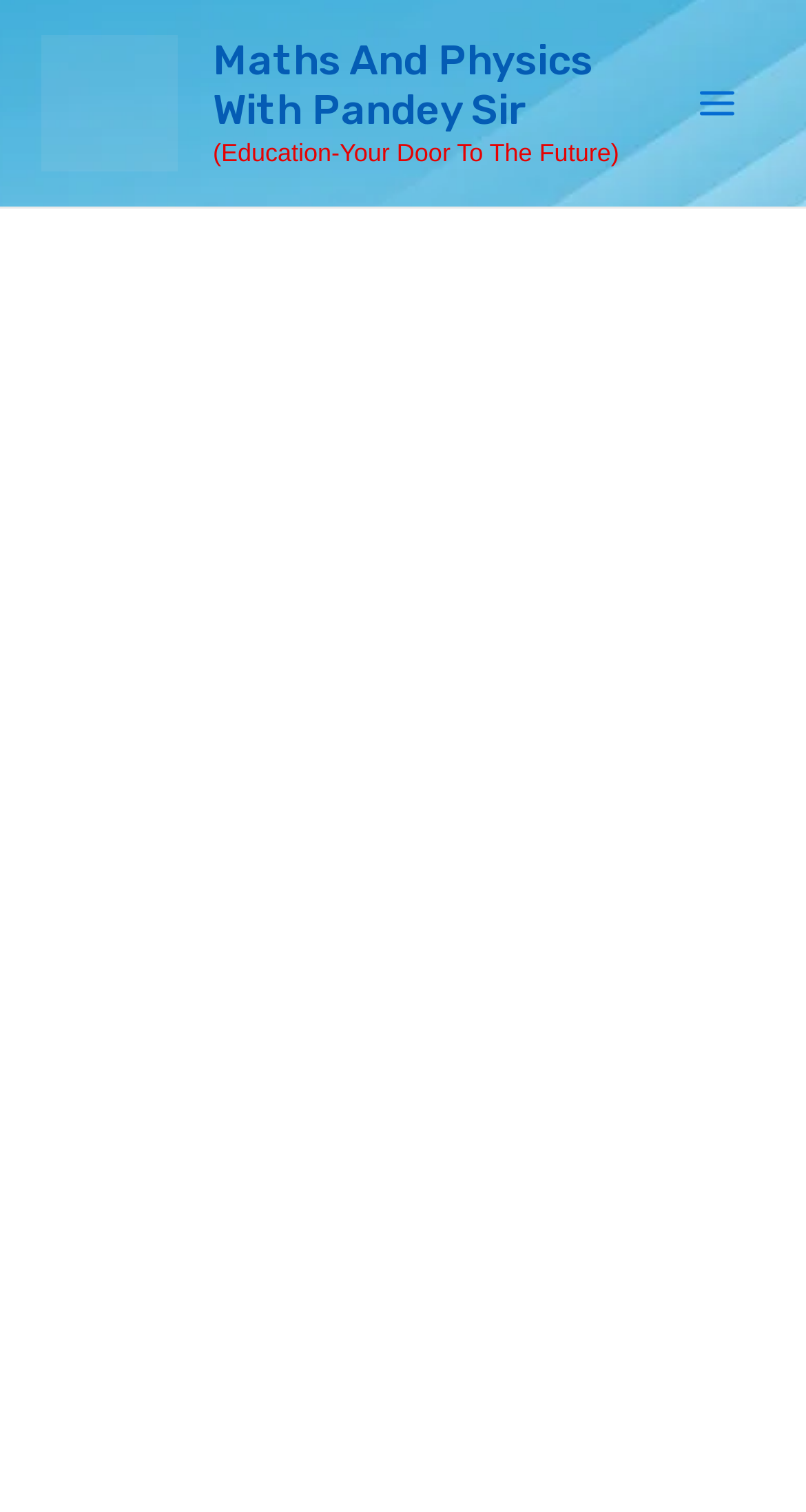Is the main menu expanded?
Observe the image and answer the question with a one-word or short phrase response.

No